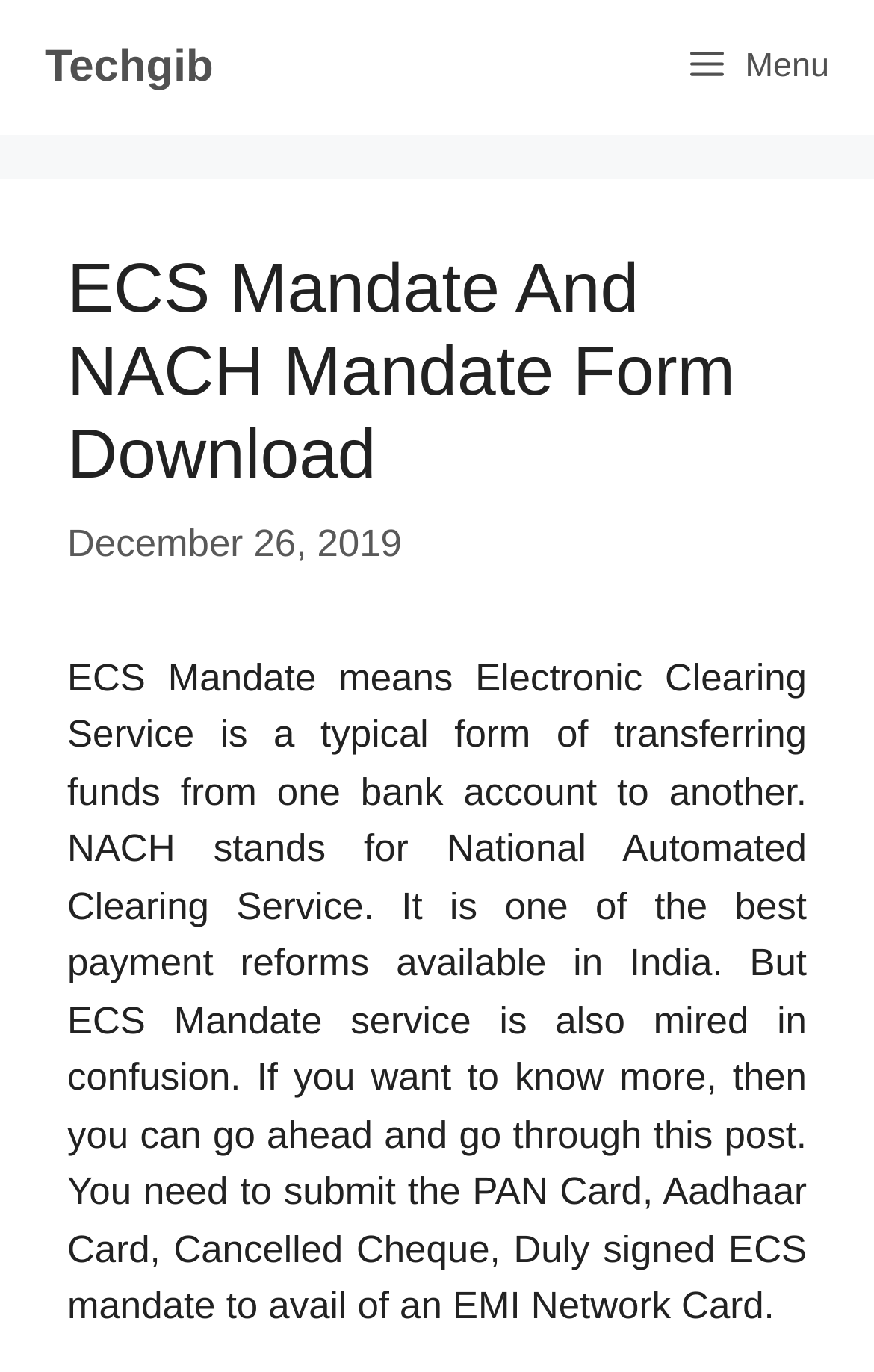Determine and generate the text content of the webpage's headline.

ECS Mandate And NACH Mandate Form Download